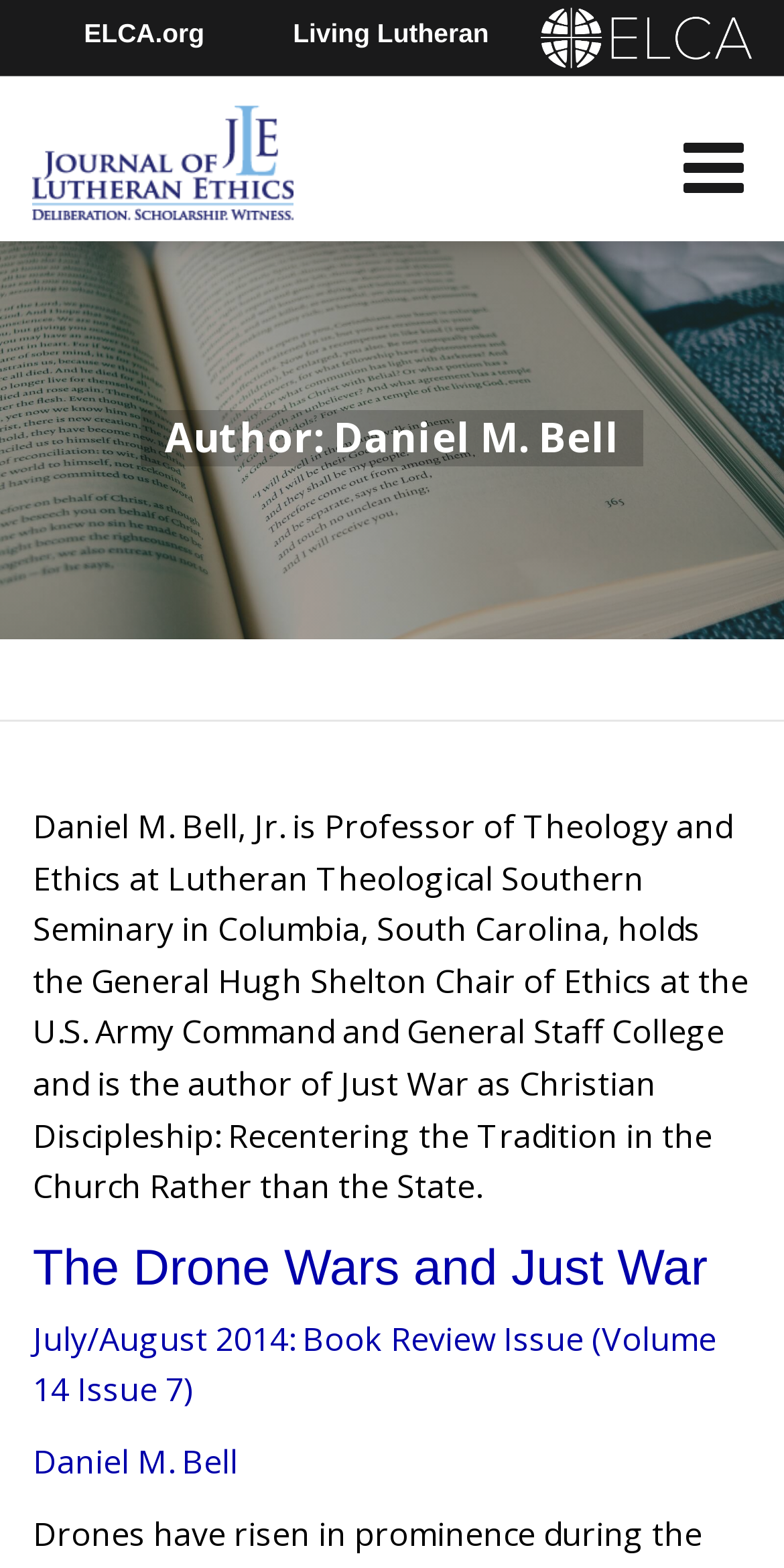Identify the bounding box coordinates of the region that needs to be clicked to carry out this instruction: "go to Daniel M. Bell's page". Provide these coordinates as four float numbers ranging from 0 to 1, i.e., [left, top, right, bottom].

[0.042, 0.918, 0.303, 0.946]